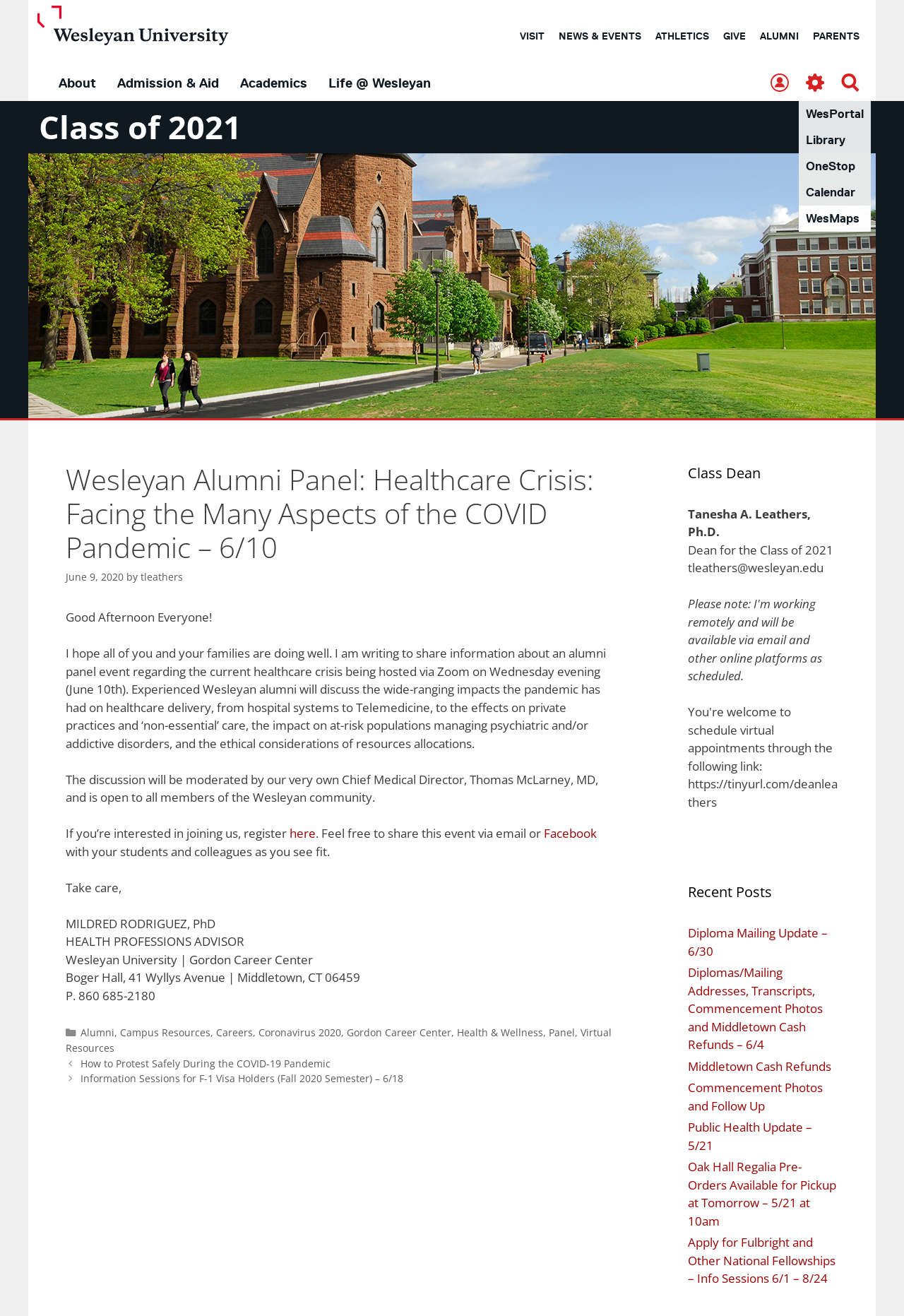Please identify the bounding box coordinates of the clickable region that I should interact with to perform the following instruction: "Register for the alumni panel event". The coordinates should be expressed as four float numbers between 0 and 1, i.e., [left, top, right, bottom].

[0.32, 0.628, 0.349, 0.64]